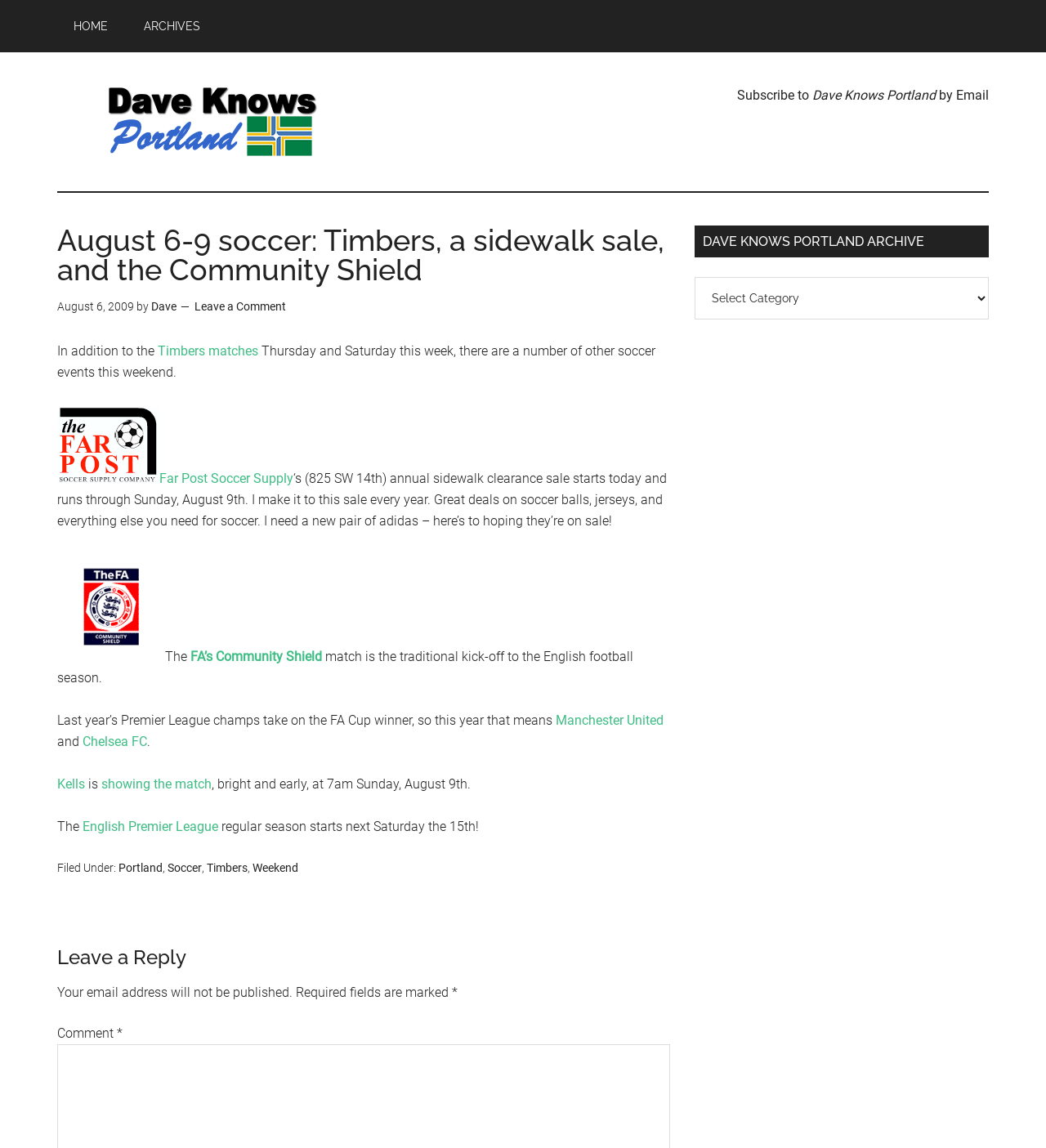Identify the bounding box for the given UI element using the description provided. Coordinates should be in the format (top-left x, top-left y, bottom-right x, bottom-right y) and must be between 0 and 1. Here is the description: Mobilehome Ownership

None